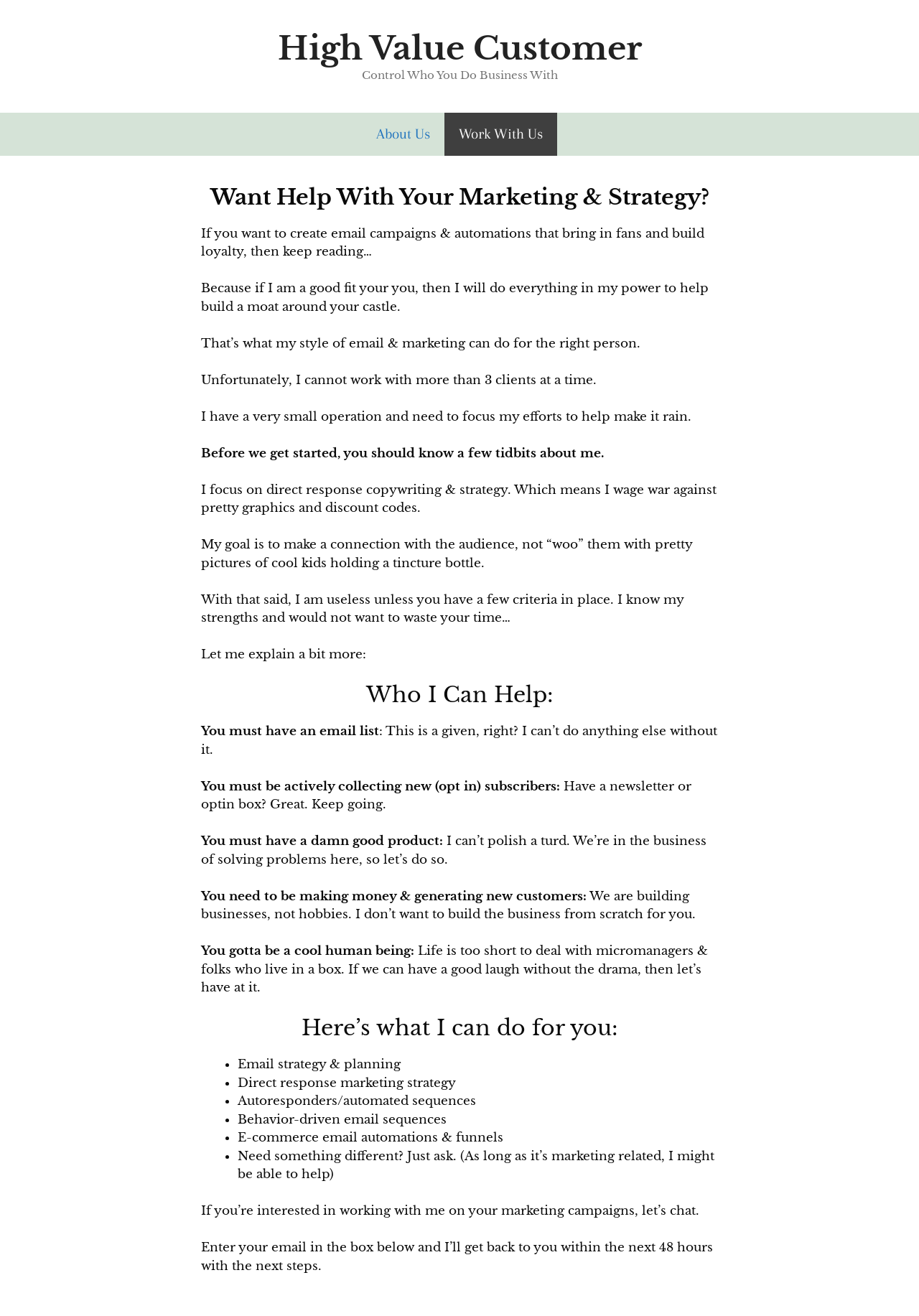Generate a detailed explanation of the webpage's features and information.

This webpage is about a marketing strategist offering their services to help businesses with email campaigns and automations. At the top, there is a banner with a link to "High Value Customer" and a static text "Control Who You Do Business With". Below the banner, there is a navigation menu with links to "About Us" and "Work With Us".

The main content of the webpage is an article that starts with a heading "Want Help With Your Marketing & Strategy?" followed by a series of paragraphs explaining the marketing strategist's approach and what they can do for clients. The text explains that they focus on direct response copywriting and strategy, and that they are selective about who they work with.

The article then outlines the criteria that clients must meet in order to work with the marketing strategist, including having an email list, actively collecting new subscribers, having a good product, making money and generating new customers, and being a cool human being.

After that, the article lists the services that the marketing strategist can offer, including email strategy and planning, direct response marketing strategy, autoresponders and automated sequences, behavior-driven email sequences, and e-commerce email automations and funnels.

Finally, the article concludes with a call to action, inviting interested clients to enter their email address in a box below to discuss working together.